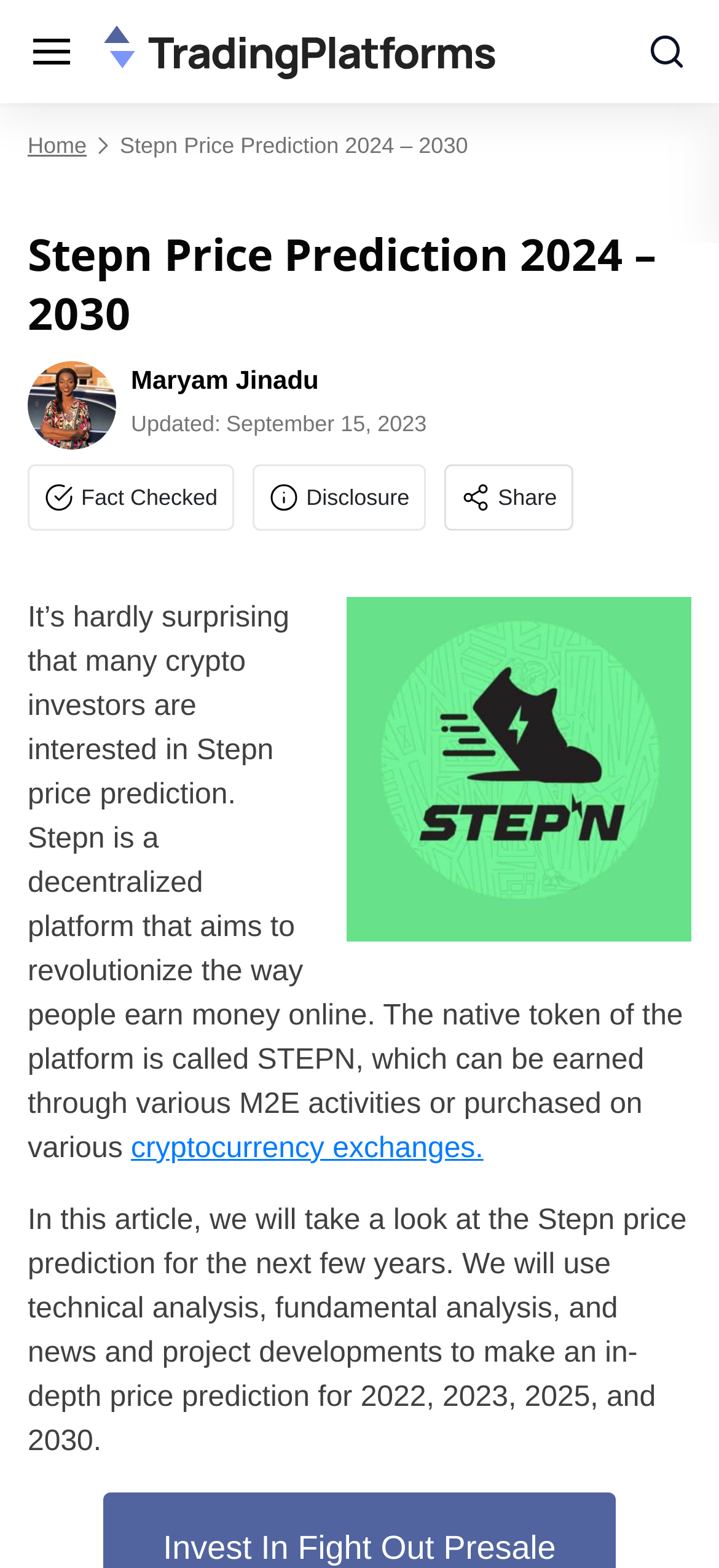From the webpage screenshot, identify the region described by parent_node: United States. Provide the bounding box coordinates as (top-left x, top-left y, bottom-right x, bottom-right y), with each value being a floating point number between 0 and 1.

[0.856, 0.001, 1.0, 0.065]